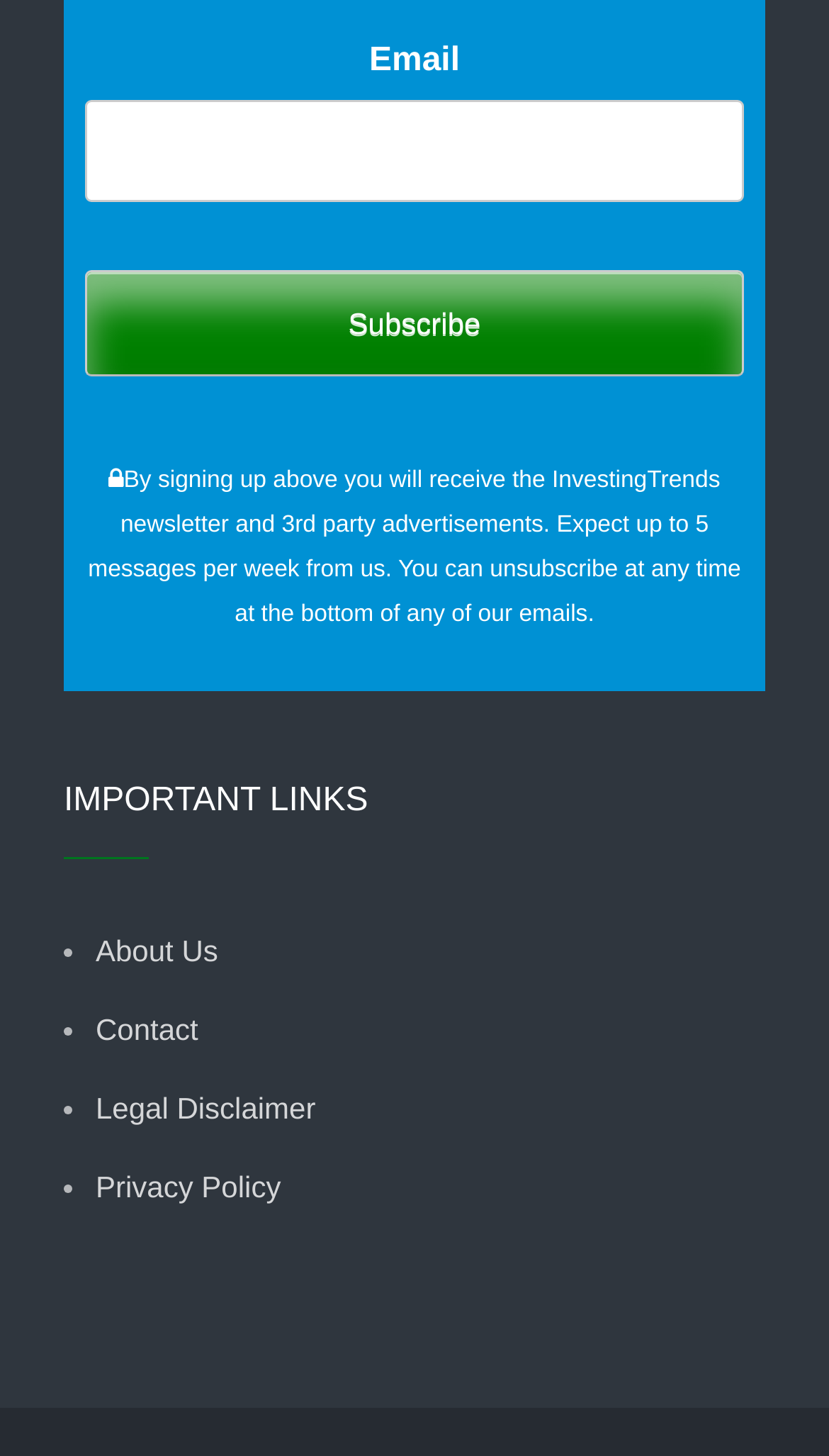Based on the description "Legal Disclaimer", find the bounding box of the specified UI element.

[0.115, 0.746, 0.923, 0.777]